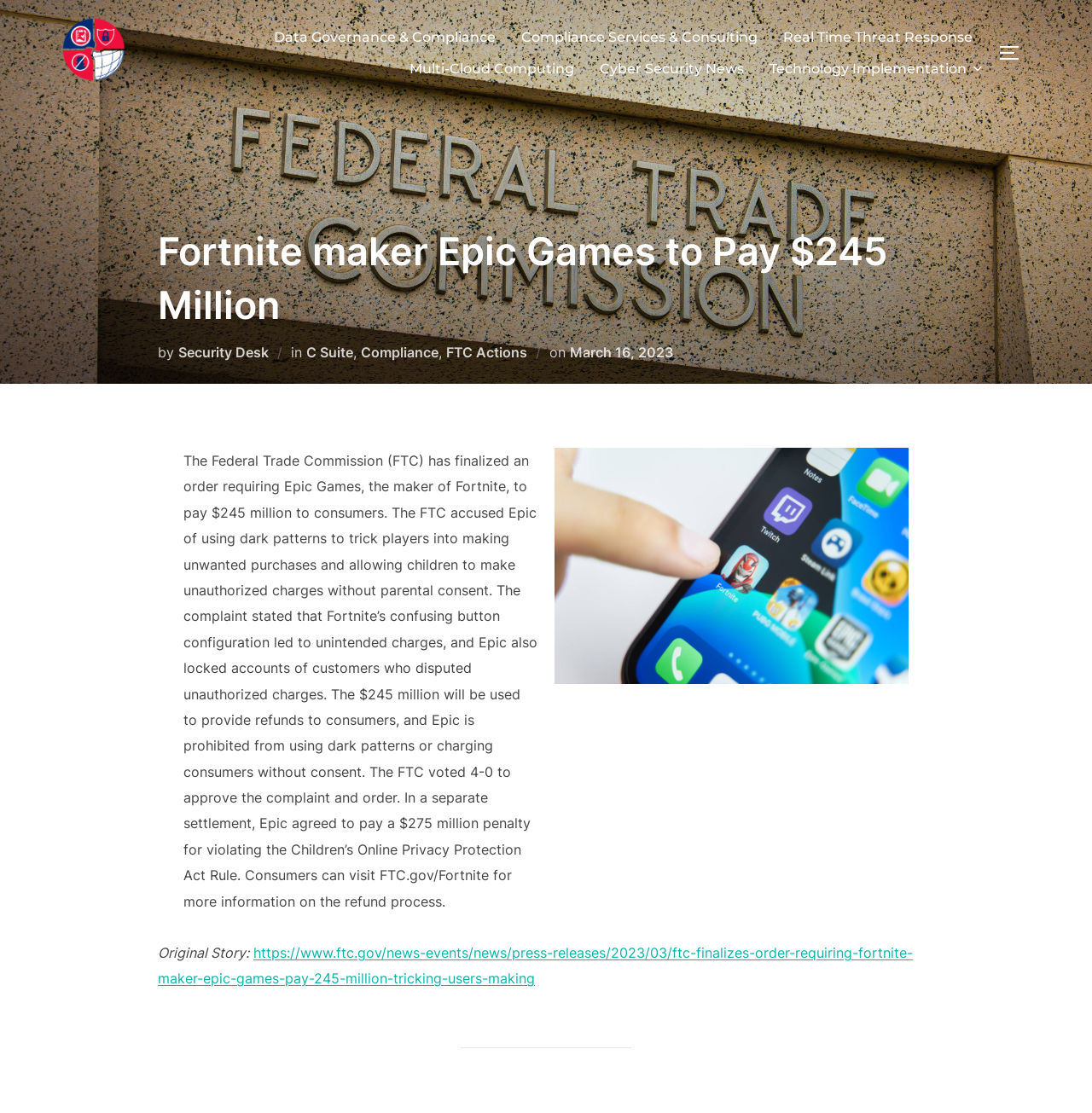Please identify the bounding box coordinates of where to click in order to follow the instruction: "Click on Enterprise Unified Solutions".

[0.055, 0.014, 0.117, 0.082]